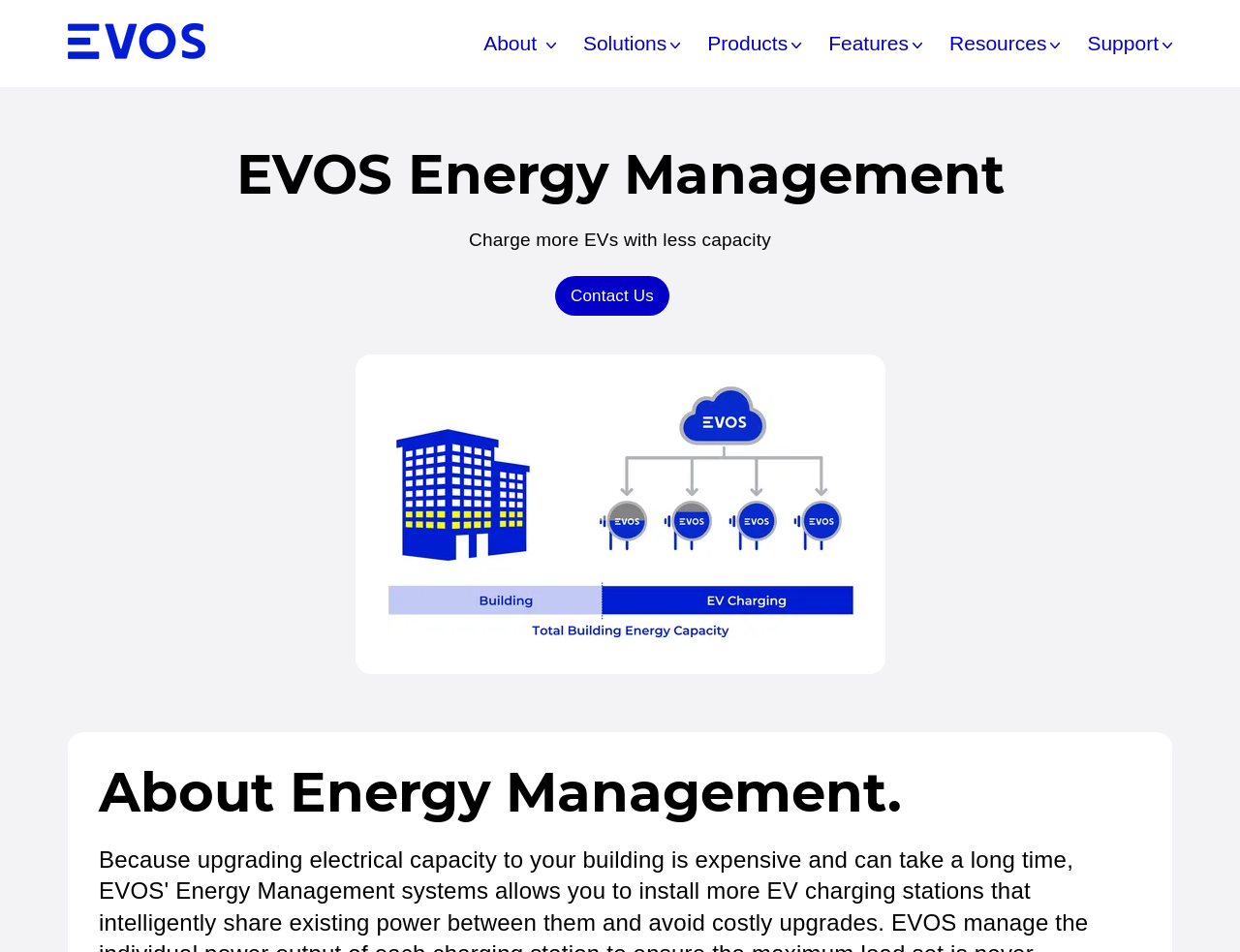Please identify the bounding box coordinates of the clickable element to fulfill the following instruction: "Contact Us". The coordinates should be four float numbers between 0 and 1, i.e., [left, top, right, bottom].

[0.448, 0.29, 0.54, 0.332]